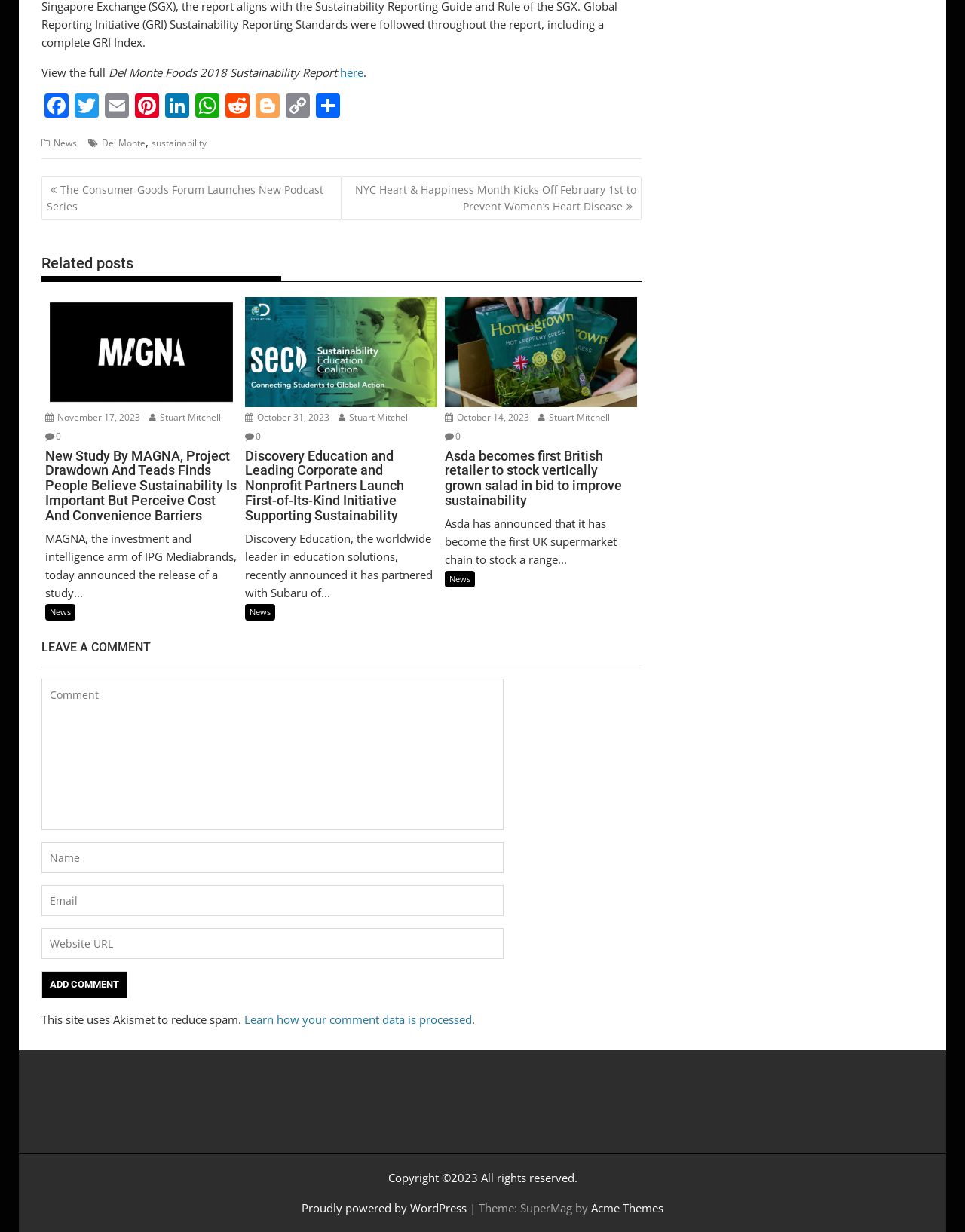Locate the bounding box coordinates of the element I should click to achieve the following instruction: "Share the post".

[0.324, 0.076, 0.355, 0.098]